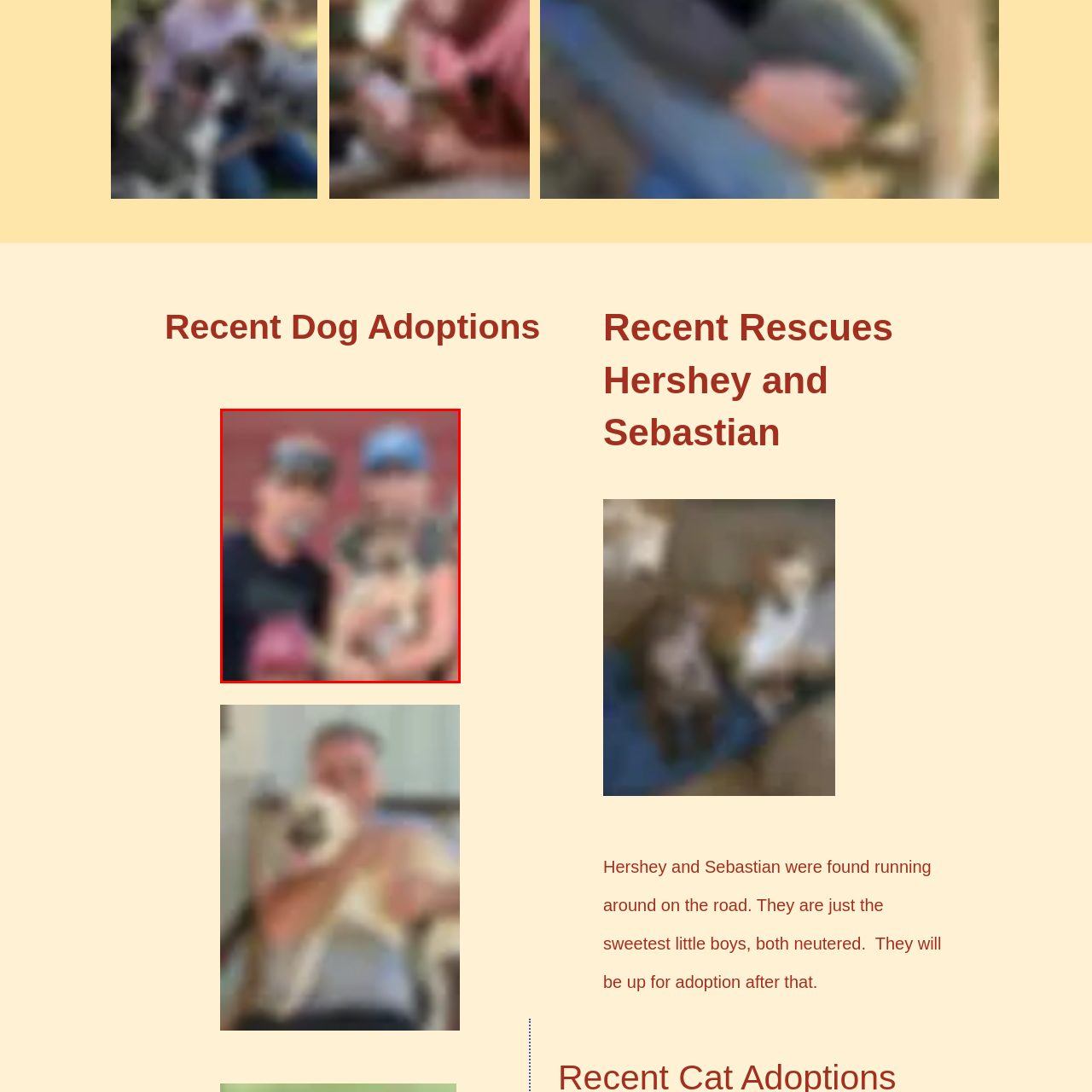Describe in detail the visual elements within the red-lined box.

This heartwarming image captures a joyful moment featuring individuals engaged in dog adoption. The two people, one wearing a black shirt and the other in a cap, are smiling as they hold a small dog, showcasing the bond formed in the adoption process. The setting appears to be outdoors, possibly at a shelter or community event aimed at promoting recent dog adoptions. This scene emphasizes the love and companionship that pets bring to our lives, reflecting the theme of recent dog adoptions, which aims to find loving homes for rescued animals.